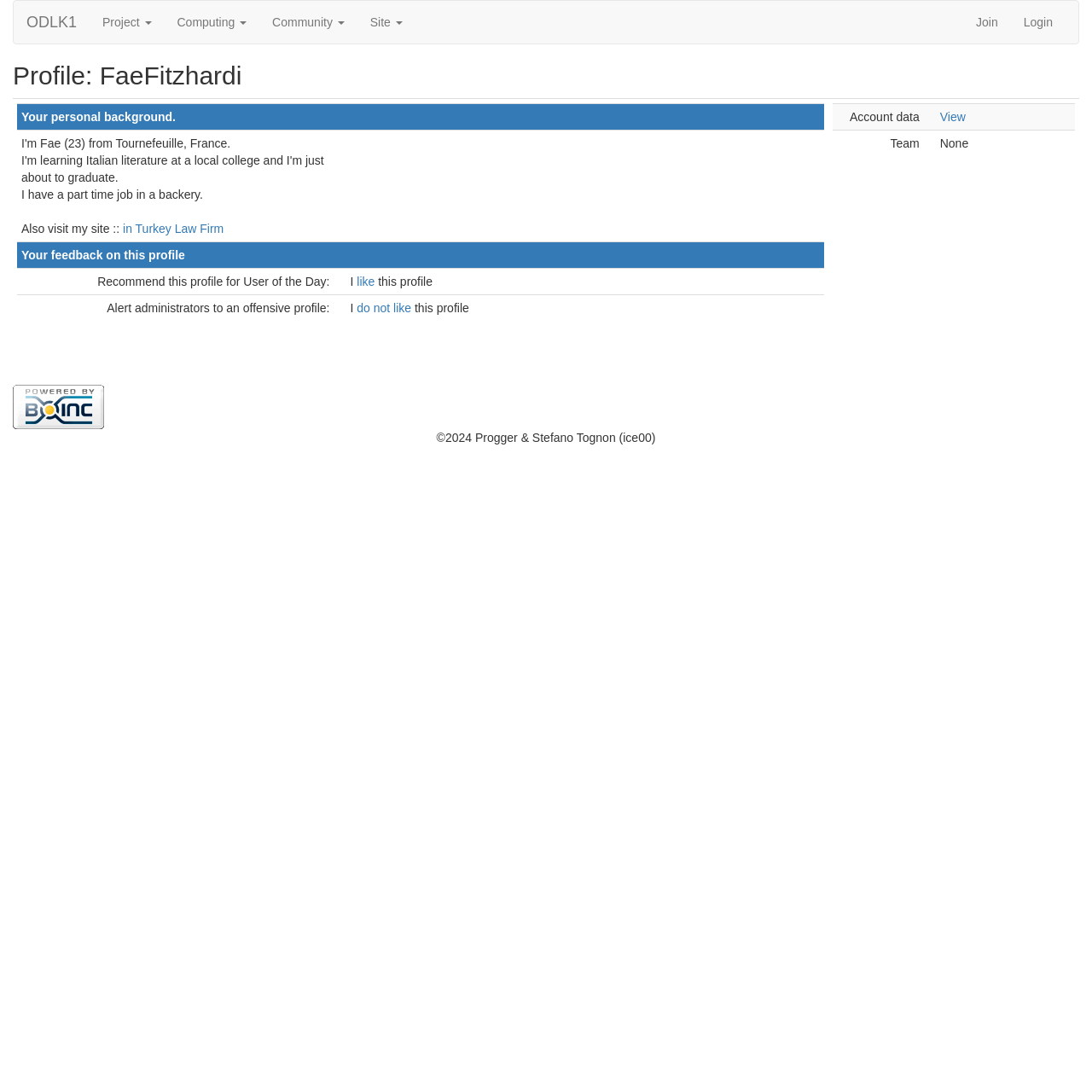Answer the following query with a single word or phrase:
What is the language Fae is learning?

Italian